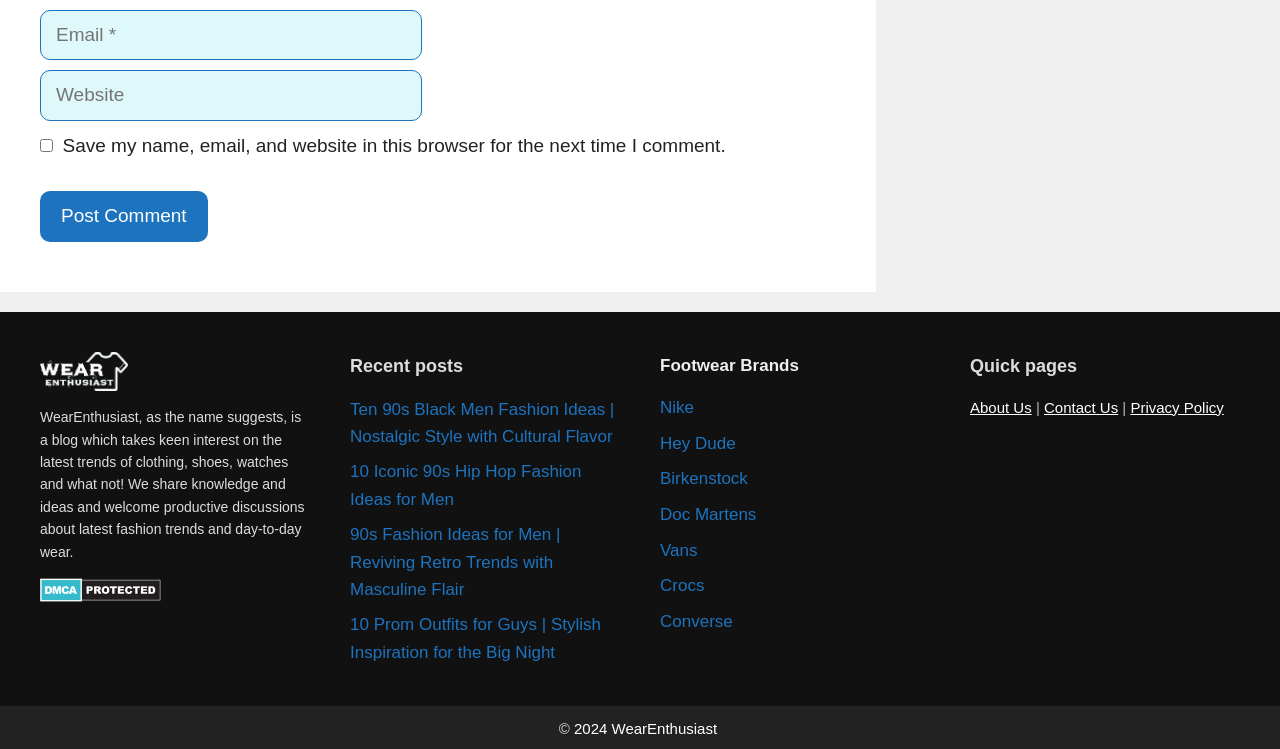Please specify the bounding box coordinates of the clickable region necessary for completing the following instruction: "go to home page". The coordinates must consist of four float numbers between 0 and 1, i.e., [left, top, right, bottom].

None